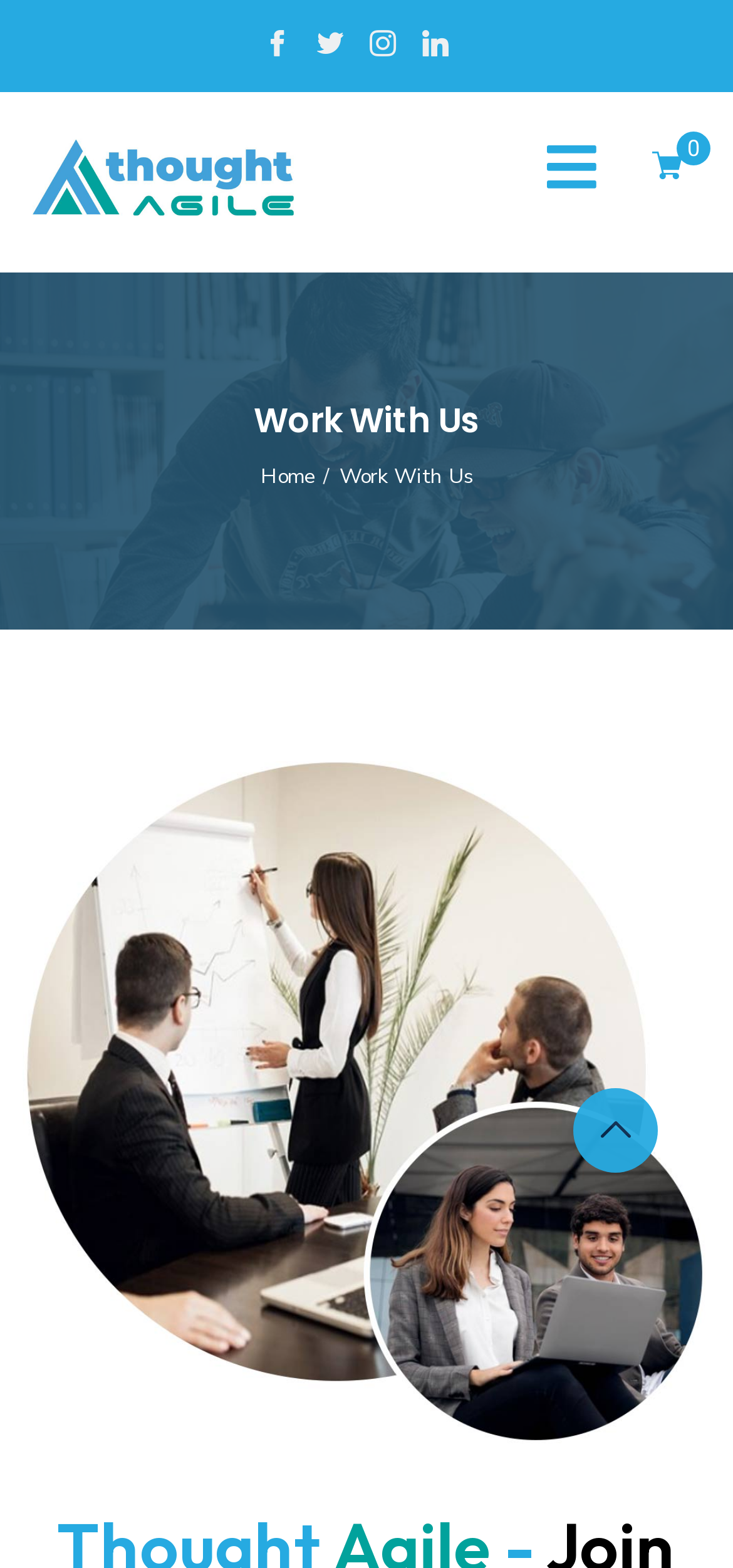Provide a thorough description of the webpage's content and layout.

The webpage is titled "Work With Us - Thought Agile" and appears to be a career opportunities page. At the top left, there is a logo of Thought Agile, accompanied by a link with the same name. Below the logo, there is a heading that reads "Work With Us". 

To the right of the logo, there are four social media links, represented by icons, arranged horizontally. These links are positioned near the top of the page. 

Below the heading, there is a navigation section labeled "Breadcrumbs", which contains a link to the "Home" page and a static text "Work With Us". This section is positioned near the top of the page, spanning across the width.

The main content of the page is a job posting, which is described in the meta description as "Join us as a Trainer If you’re enthusiastic about teaching and possess deep subject knowledge, your search ends here. Thought Agile is extending an invitation to trainers". 

At the top right, there is a link with a icon and the text "0", which may indicate a notification or alert. 

Finally, at the bottom right, there is an empty link with no text or icon.